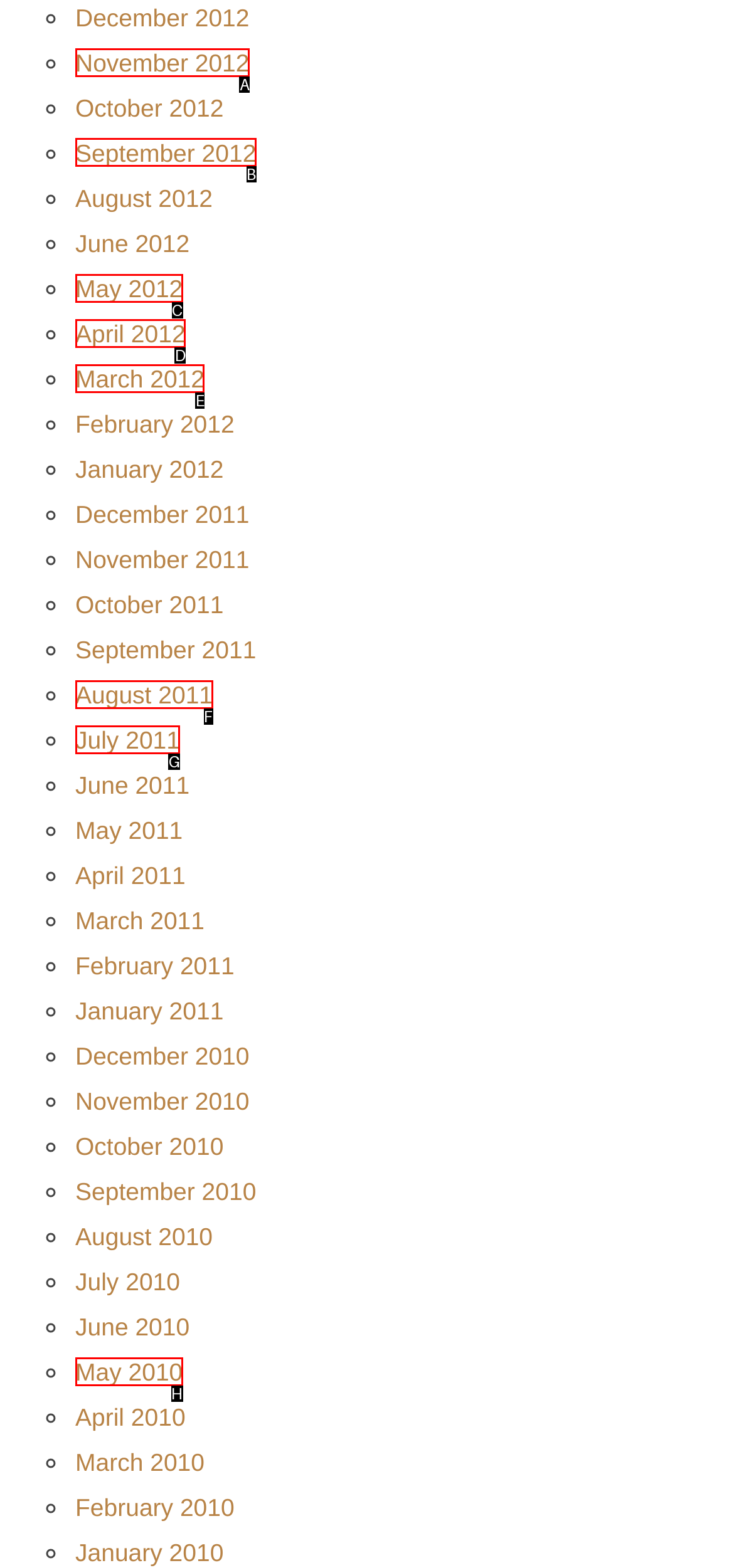Determine which HTML element I should select to execute the task: View September 2012
Reply with the corresponding option's letter from the given choices directly.

B